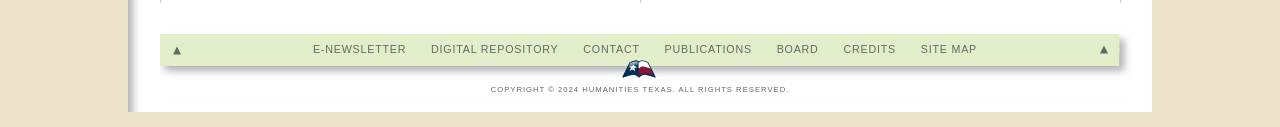Please provide the bounding box coordinates for the element that needs to be clicked to perform the instruction: "access SITE MAP". The coordinates must consist of four float numbers between 0 and 1, formatted as [left, top, right, bottom].

[0.719, 0.338, 0.763, 0.433]